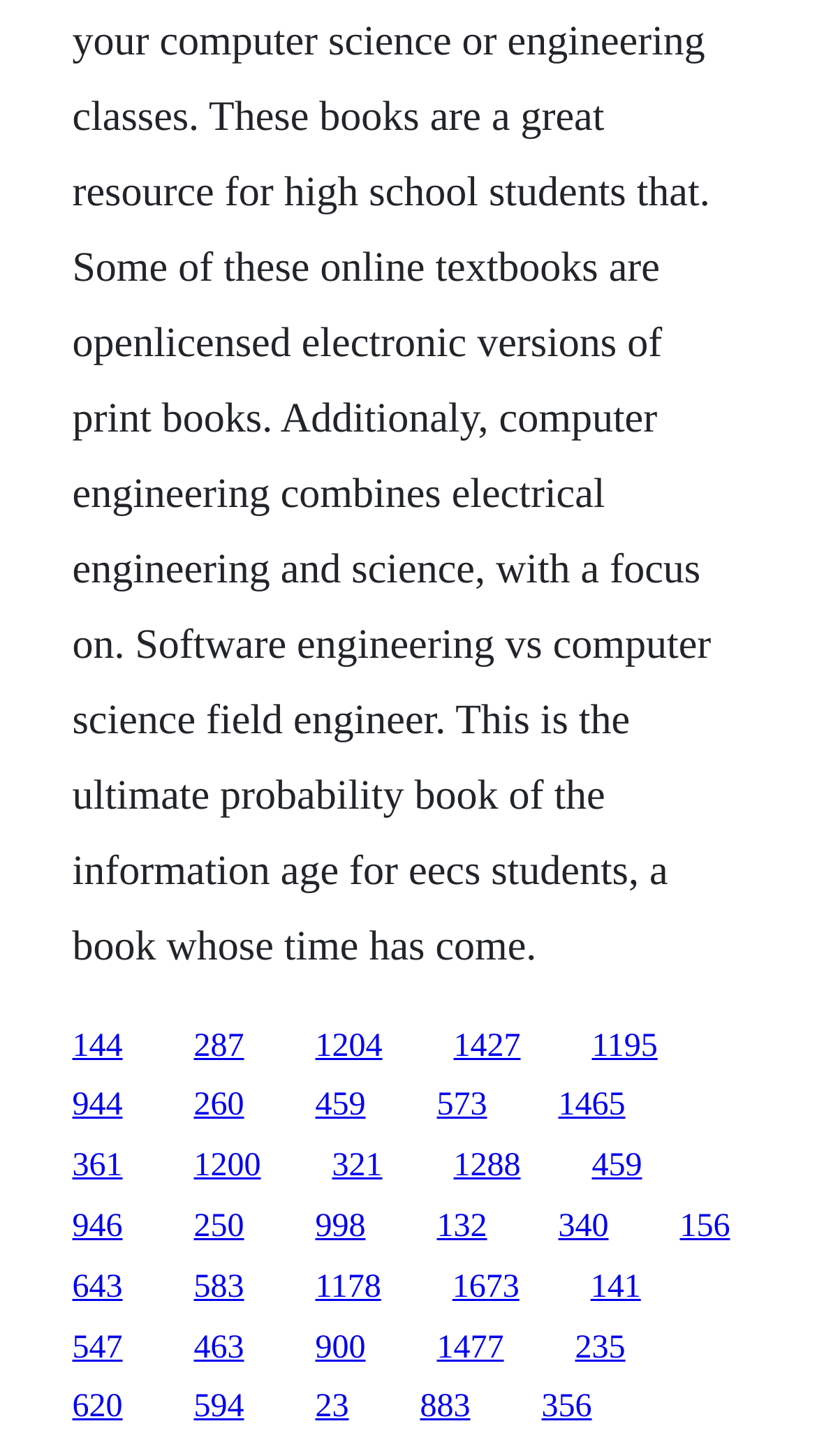Answer the following inquiry with a single word or phrase:
What is the vertical position of the first link?

0.706